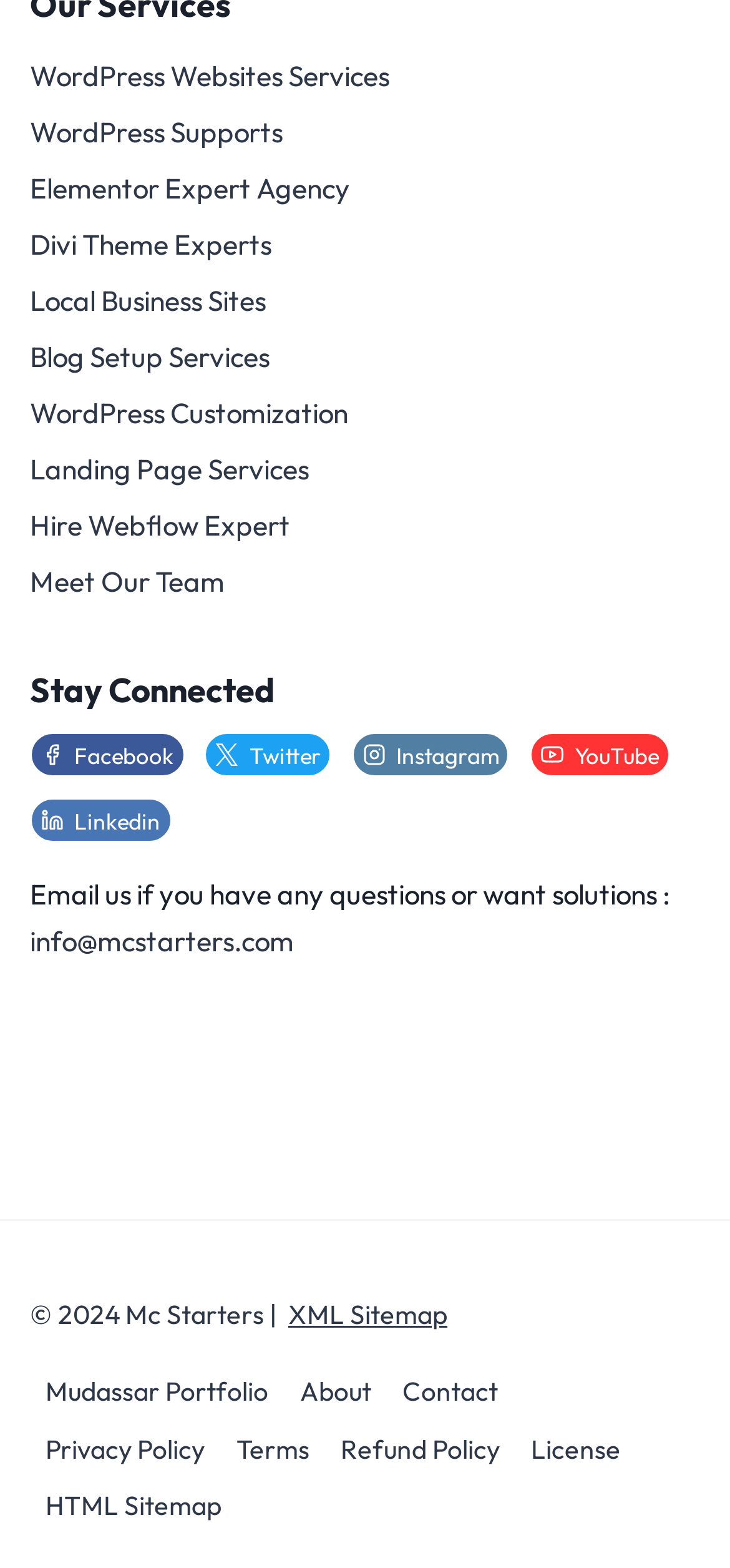Observe the image and answer the following question in detail: What is the last service offered?

I looked at the links under the 'Our Services' heading and found that the last link is 'Meet Our Team', which is the last service offered.